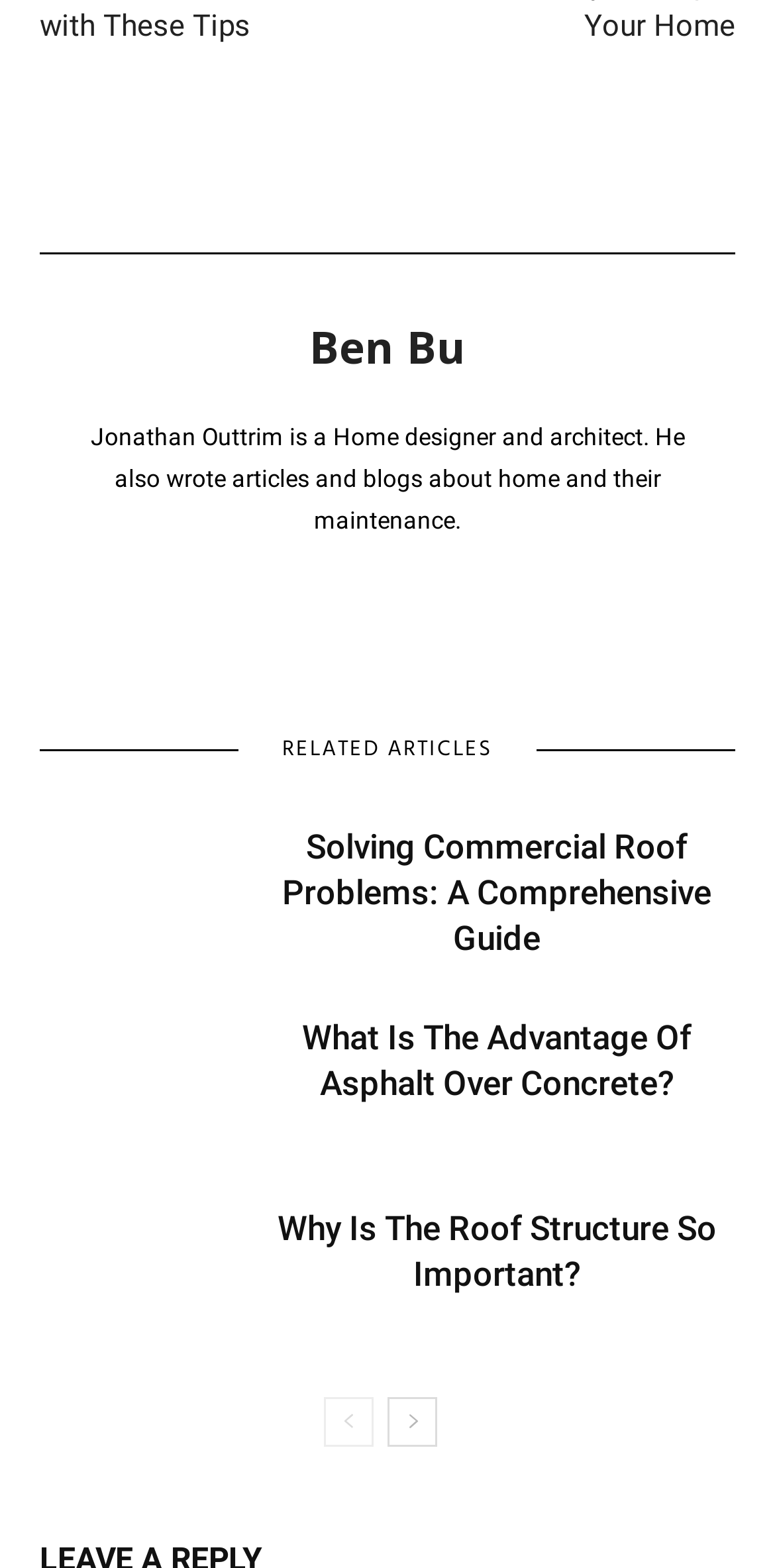What is the profession of the author?
Deliver a detailed and extensive answer to the question.

The static text element describes the author, Jonathan Outtrim, as a Home designer and architect, indicating his profession.